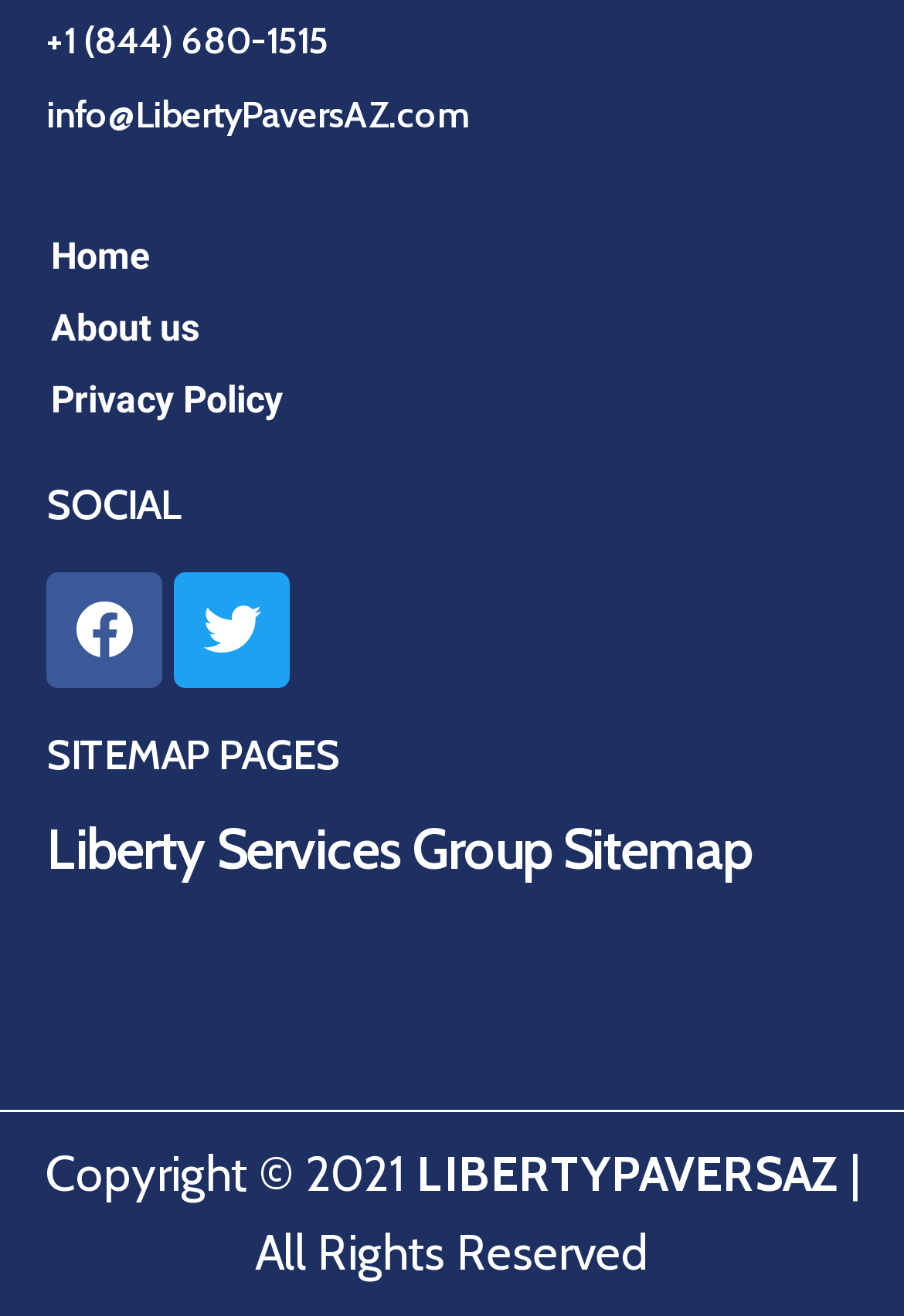What is the phone number on the webpage?
Please answer the question as detailed as possible based on the image.

The phone number can be found in the heading element at the top of the webpage, which contains the text '+1 (844) 680-1515 info@LibertyPaversAZ.com'.